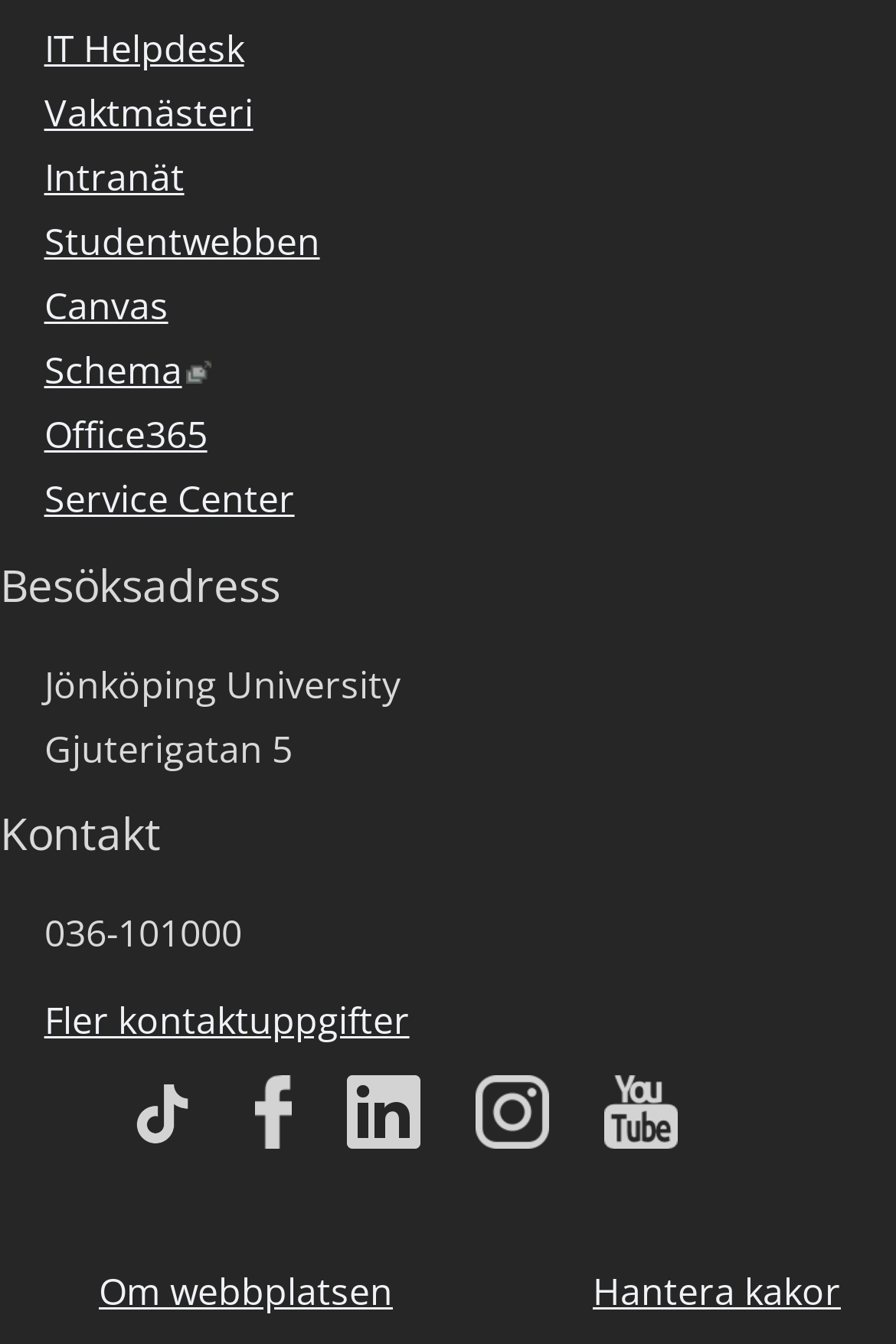What is the address of Jönköping University?
Please use the image to provide a one-word or short phrase answer.

Gjuterigatan 5